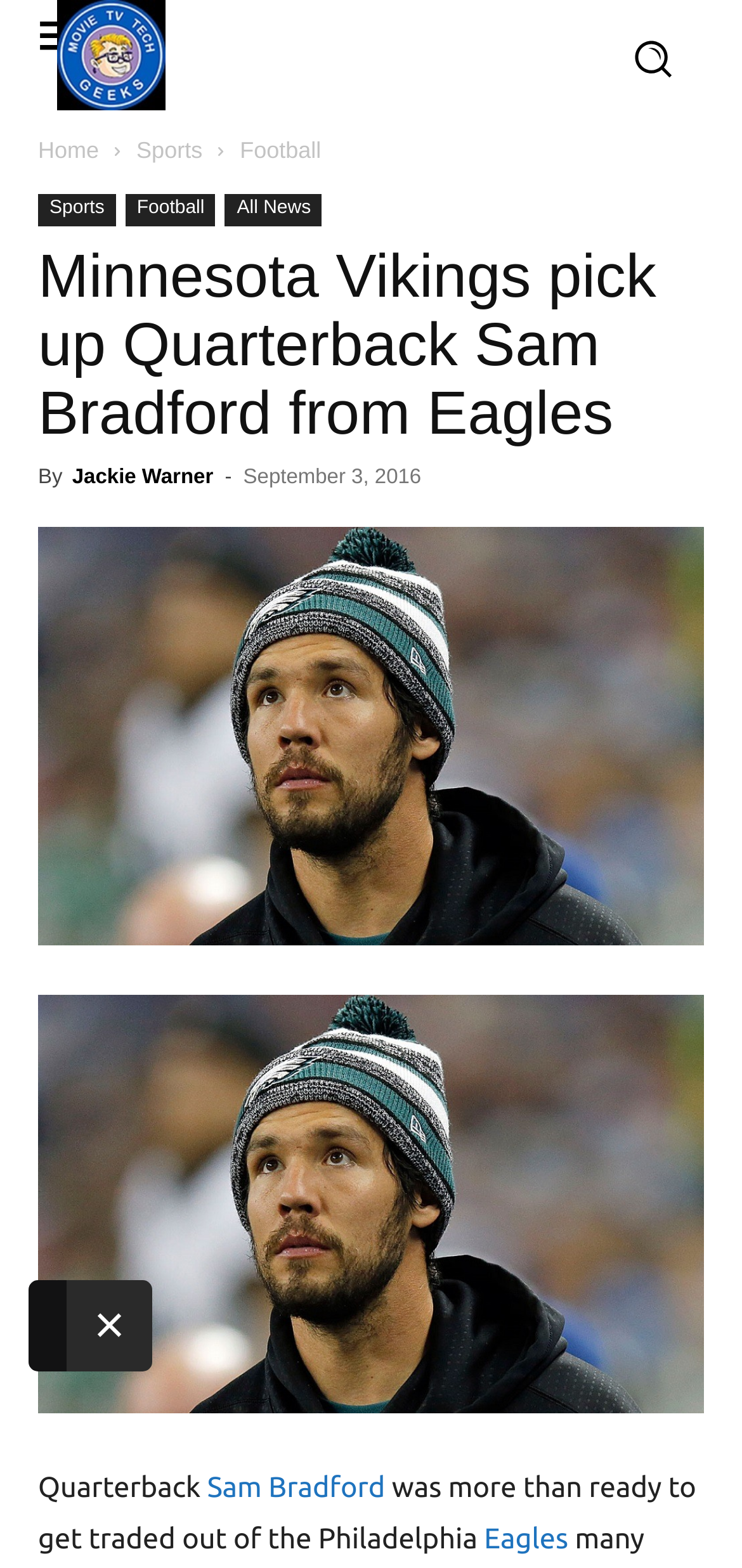Find the bounding box coordinates of the clickable area that will achieve the following instruction: "Go to home page".

None